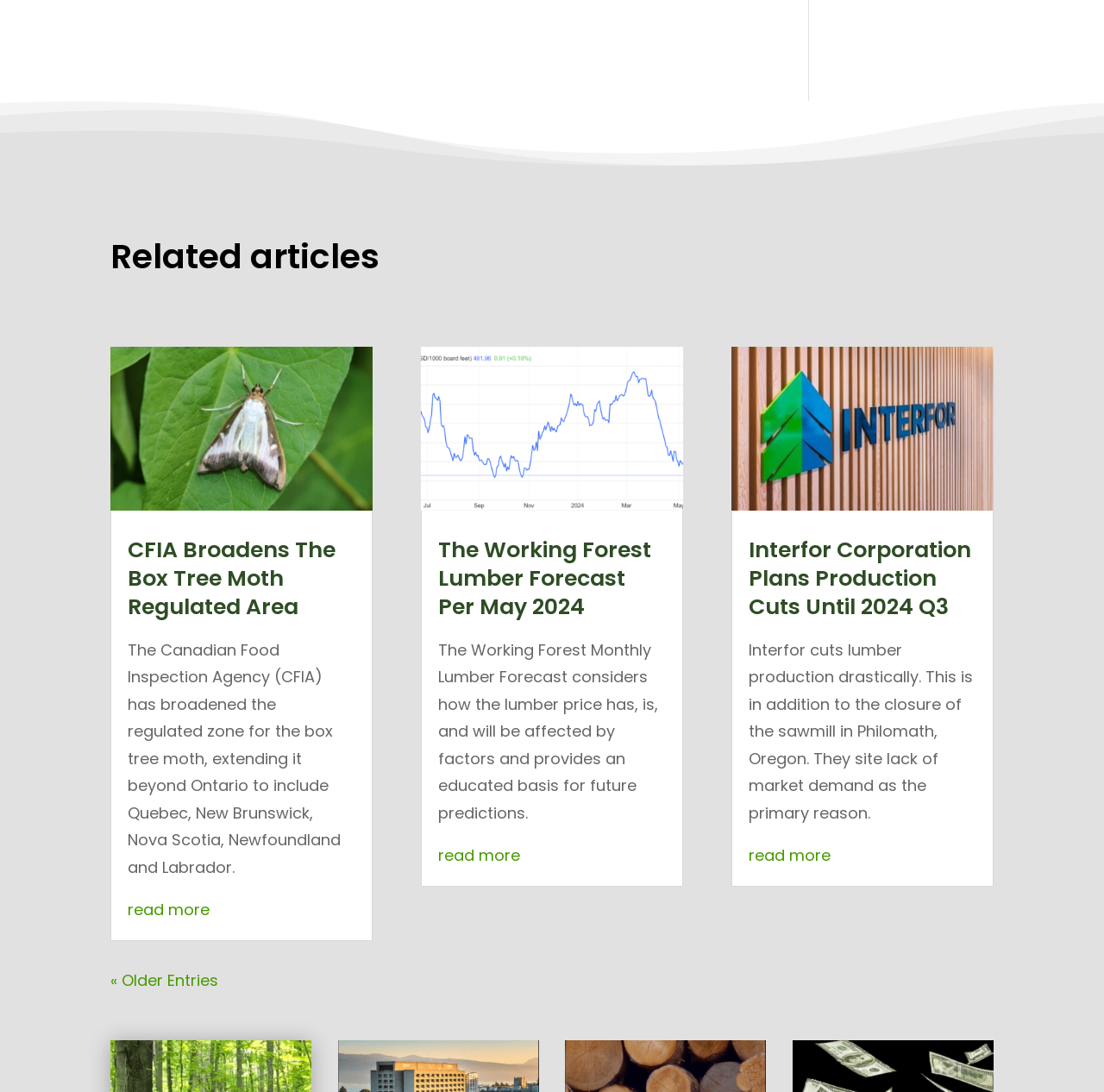Please locate the bounding box coordinates of the region I need to click to follow this instruction: "Read more about CFIA Broadens The Box Tree Moth Regulated Area".

[0.116, 0.823, 0.19, 0.843]